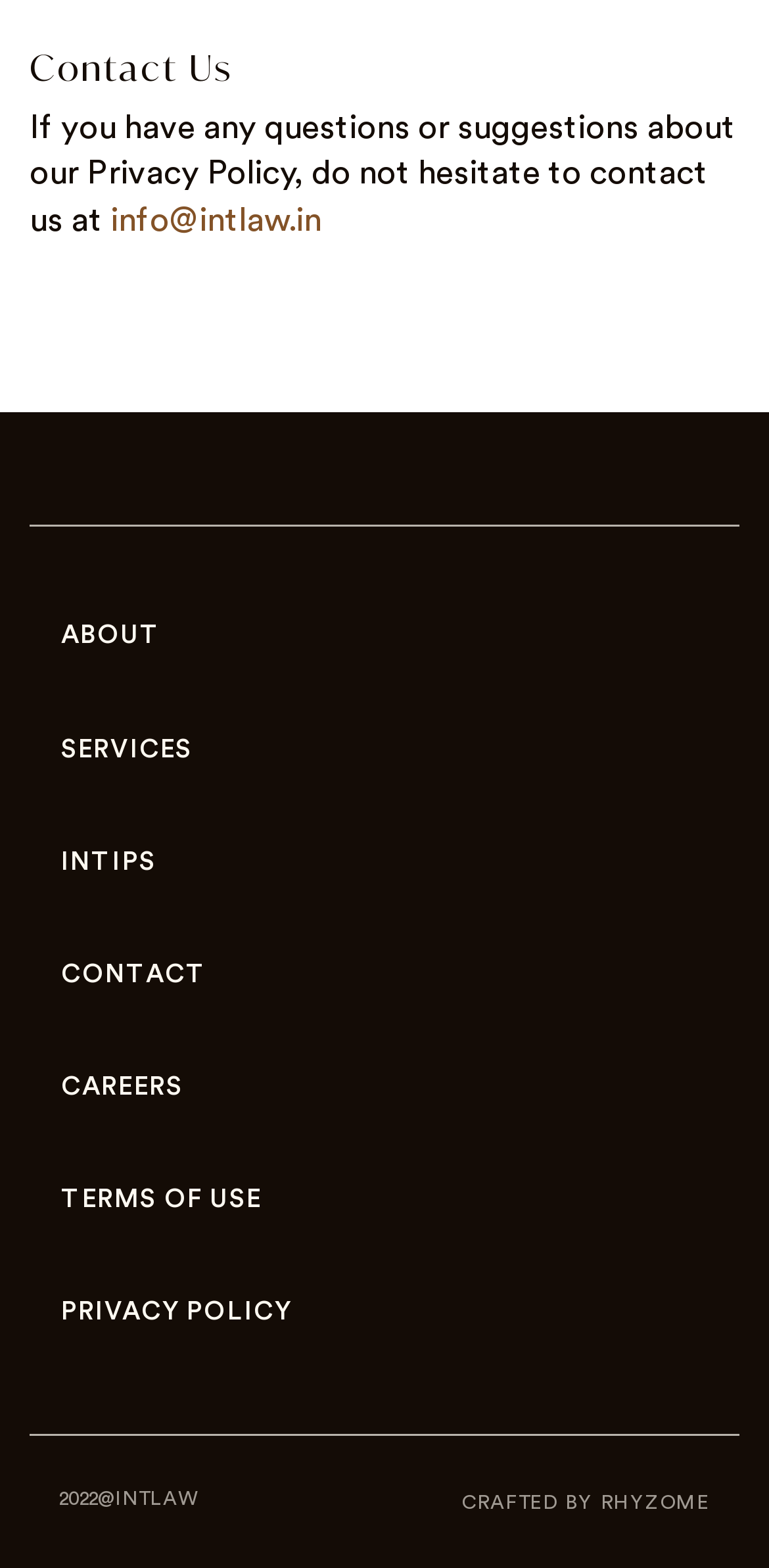Please pinpoint the bounding box coordinates for the region I should click to adhere to this instruction: "view PRIVACY POLICY".

[0.079, 0.828, 0.38, 0.844]